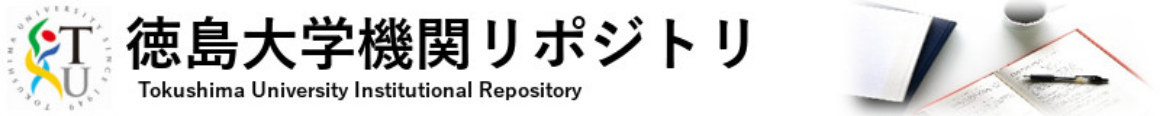What objects are subtly incorporated in the background?
Please ensure your answer is as detailed and informative as possible.

The background of the image incorporates elements that evoke a scholarly atmosphere, specifically a notebook and a cup, which are subtly included to convey a sense of study and research.